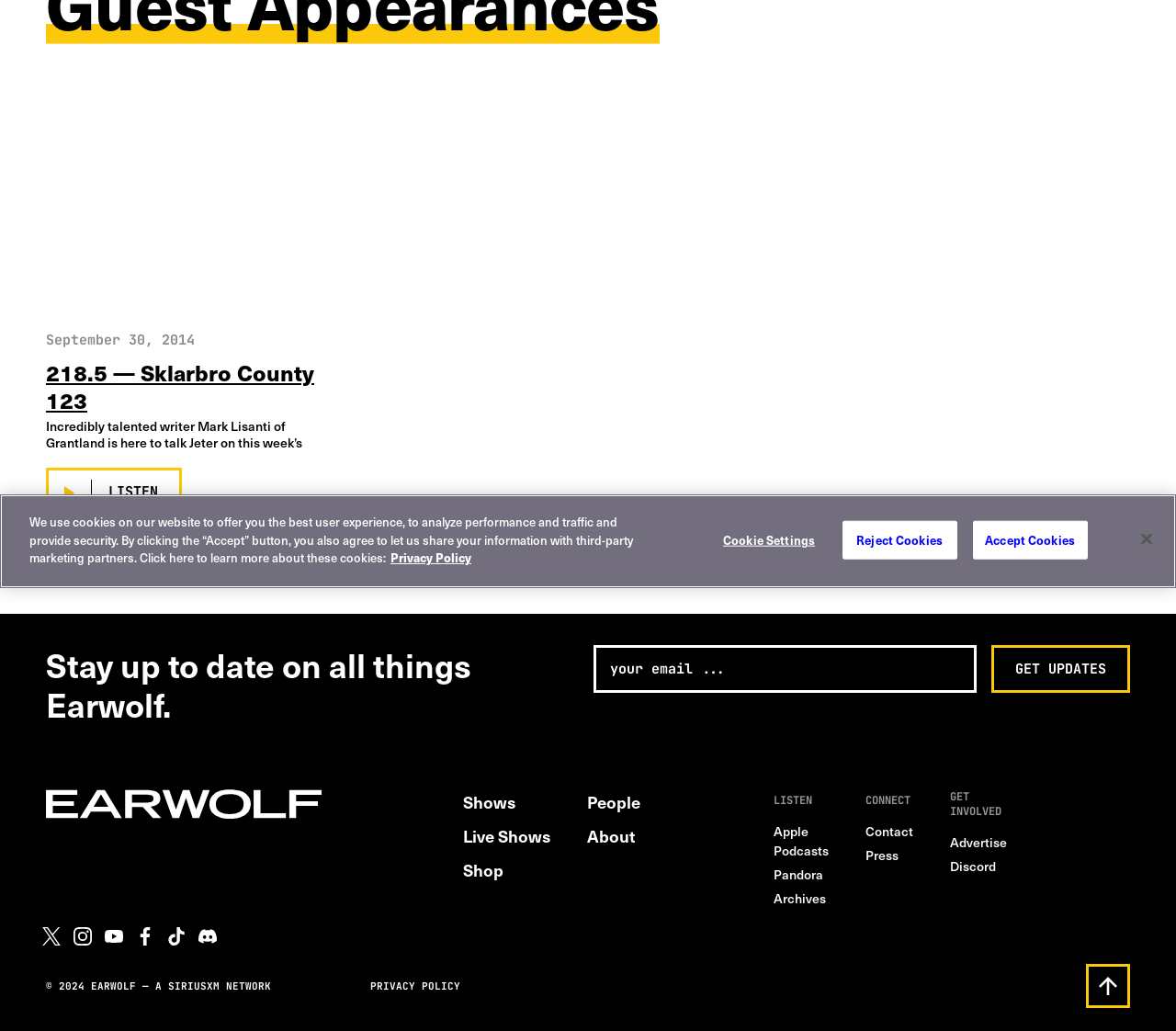Find the bounding box of the element with the following description: "aria-label="218.5 — Sklarbro County 123"". The coordinates must be four float numbers between 0 and 1, formatted as [left, top, right, bottom].

[0.039, 0.105, 0.209, 0.299]